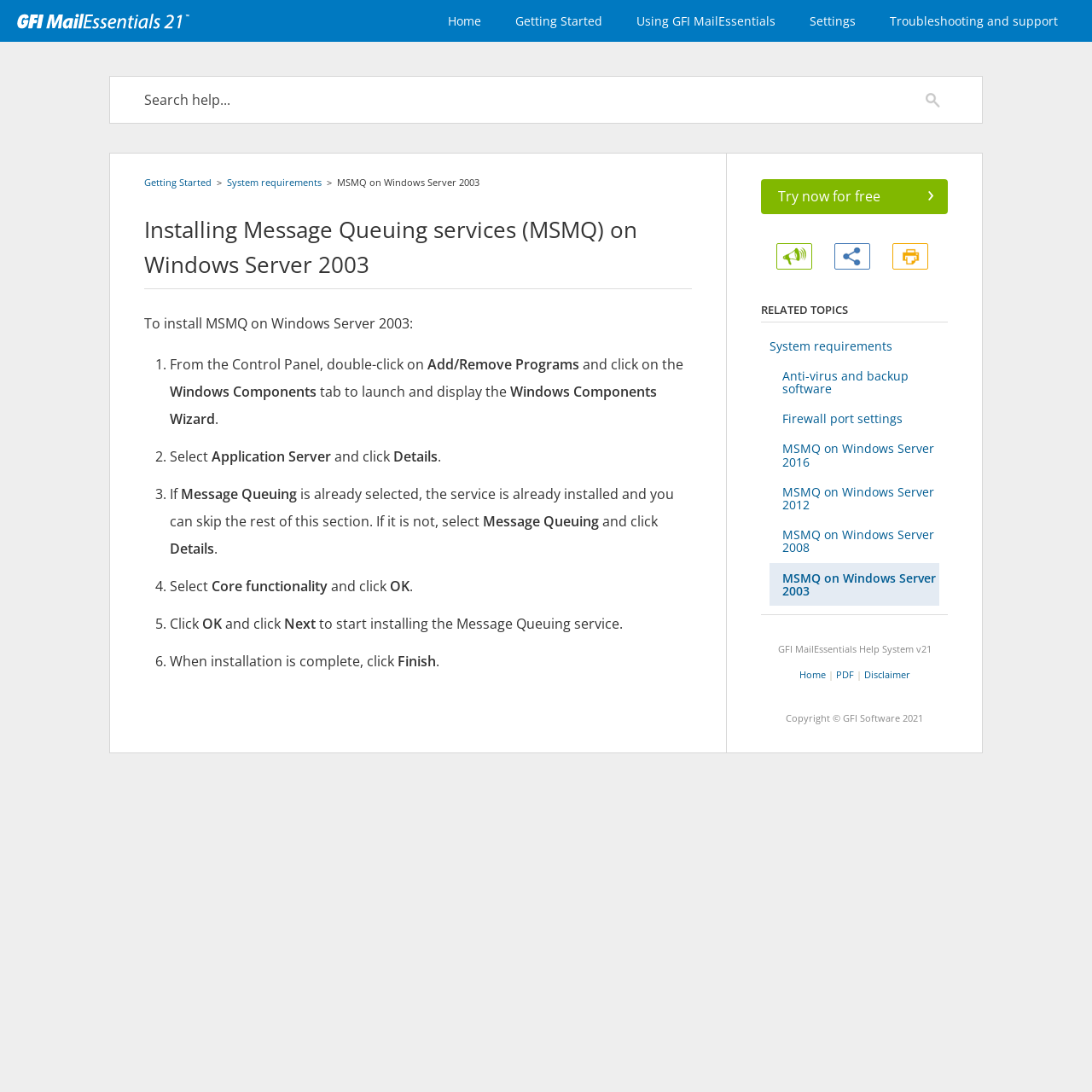Determine the bounding box coordinates of the clickable region to carry out the instruction: "Search help".

[0.132, 0.078, 0.868, 0.105]